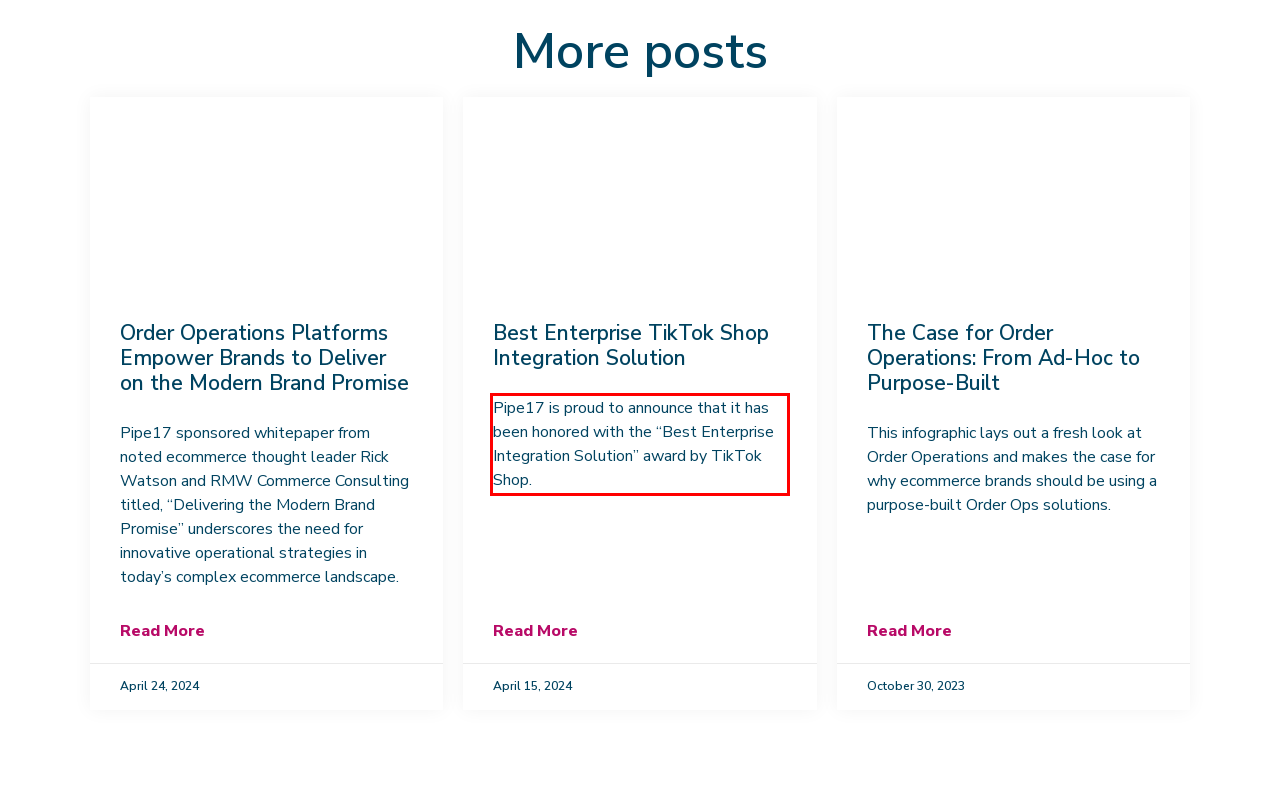Examine the webpage screenshot, find the red bounding box, and extract the text content within this marked area.

Pipe17 is proud to announce that it has been honored with the “Best Enterprise Integration Solution” award by TikTok Shop.